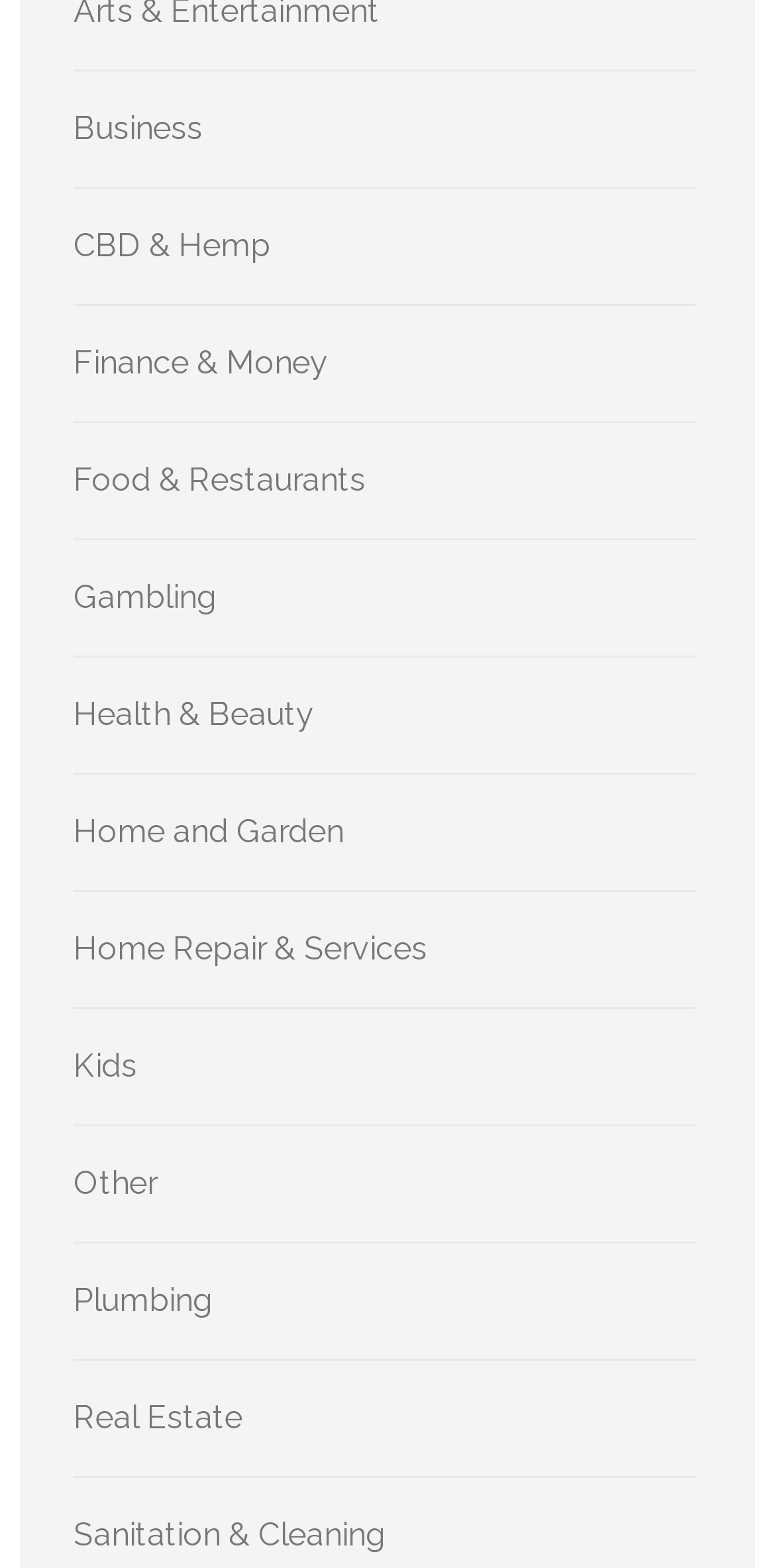Determine the bounding box coordinates of the region that needs to be clicked to achieve the task: "Browse Food & Restaurants".

[0.095, 0.294, 0.472, 0.318]